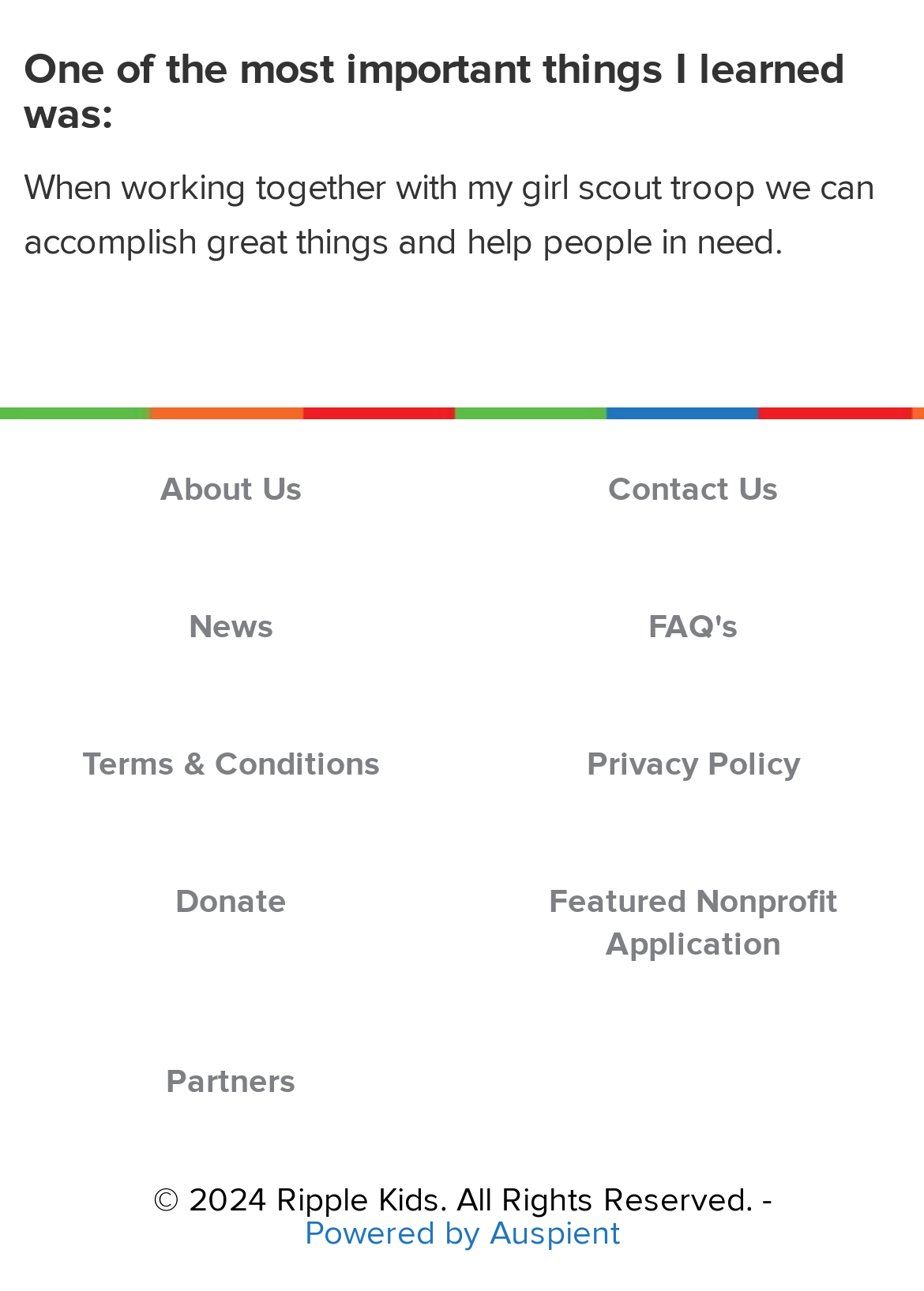Using the provided element description: "Powered by Auspient", determine the bounding box coordinates of the corresponding UI element in the screenshot.

[0.0, 0.943, 1.0, 0.968]